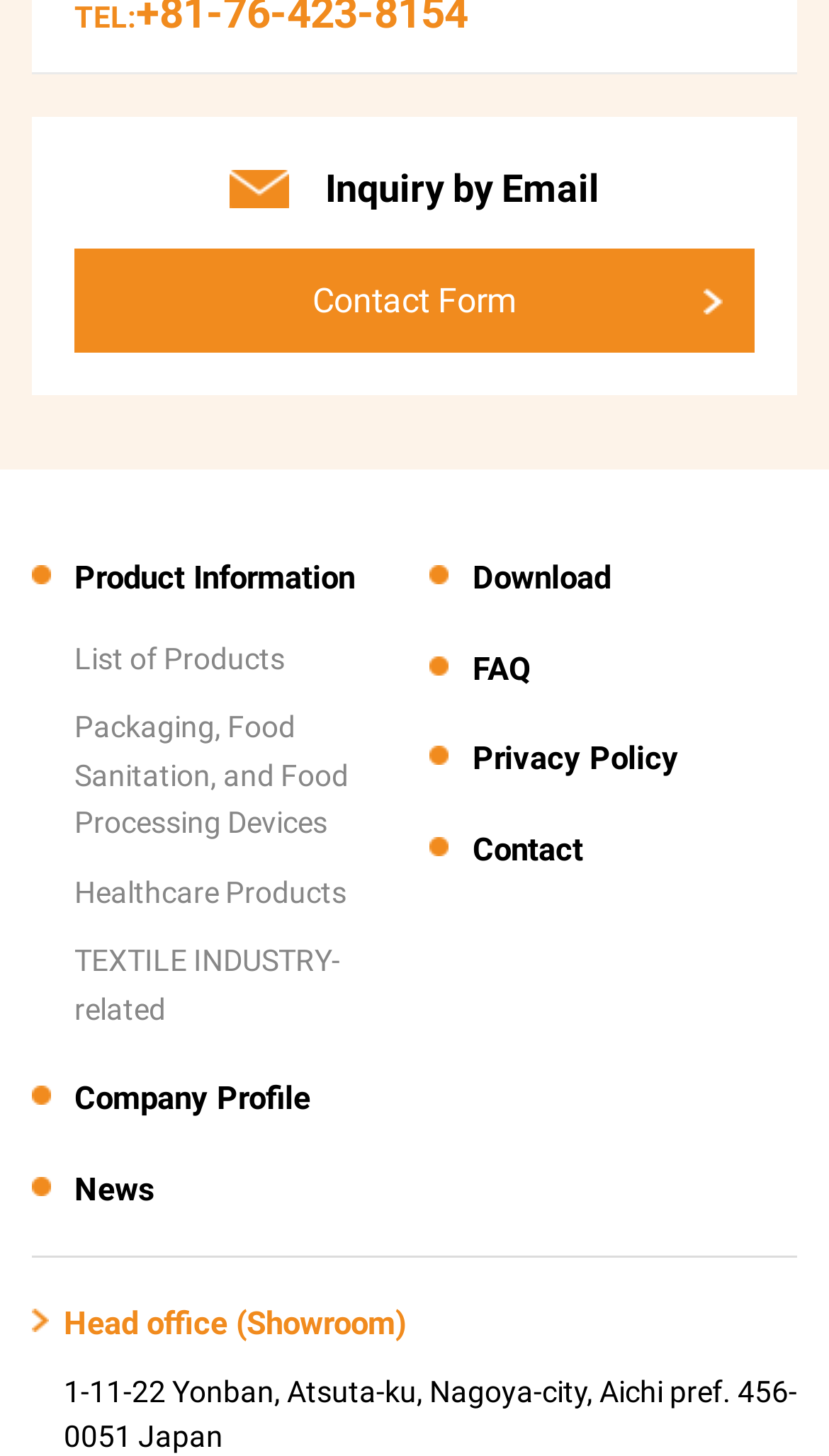Please provide a detailed answer to the question below by examining the image:
How many product categories are listed?

I counted the number of link elements under the 'Product Information' section, which are 'List of Products', 'Packaging, Food Sanitation, and Food Processing Devices', 'Healthcare Products', and 'TEXTILE INDUSTRY-related'.